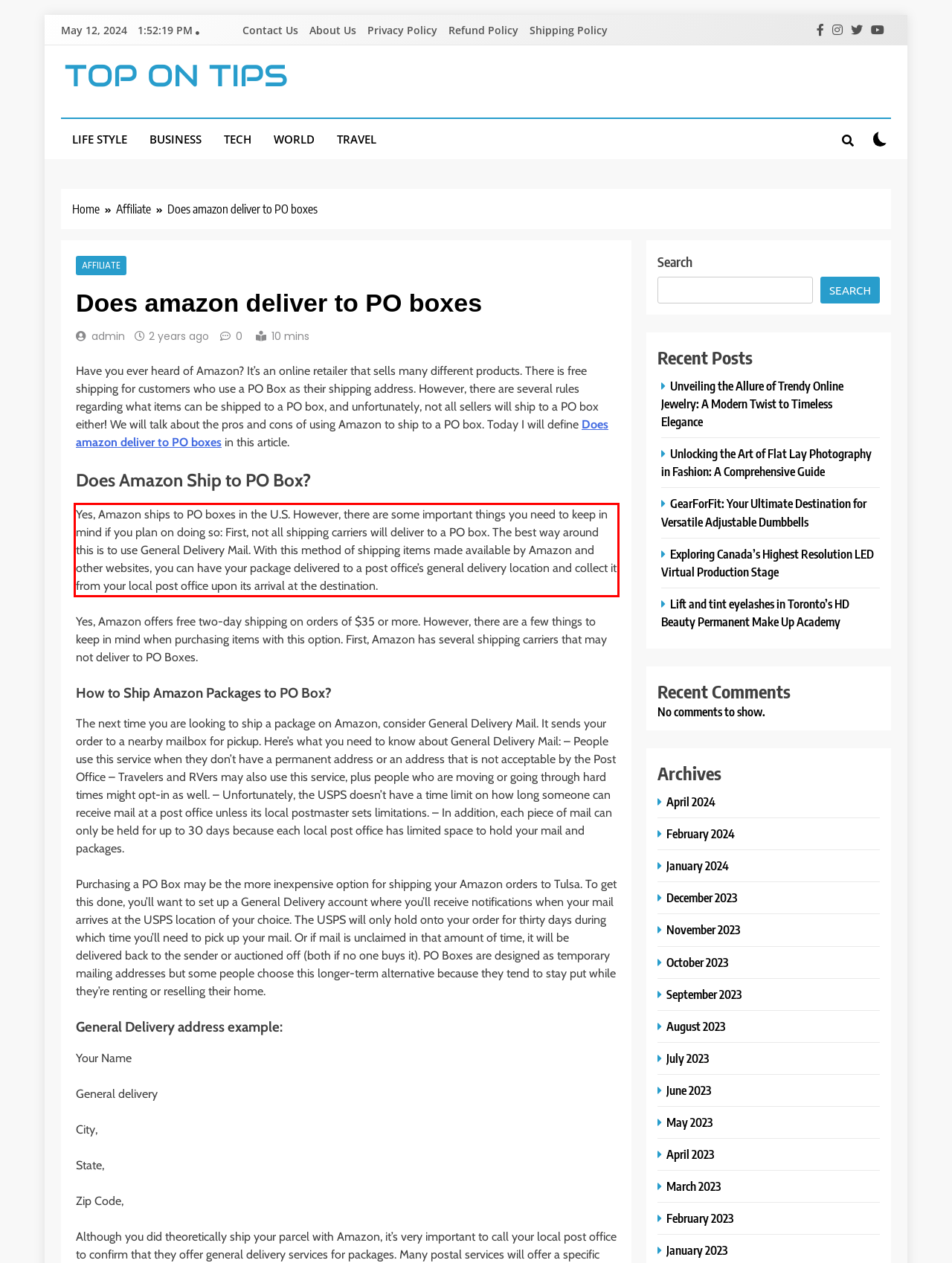You have a screenshot of a webpage with a red bounding box. Use OCR to generate the text contained within this red rectangle.

Yes, Amazon ships to PO boxes in the U.S. However, there are some important things you need to keep in mind if you plan on doing so: First, not all shipping carriers will deliver to a PO box. The best way around this is to use General Delivery Mail. With this method of shipping items made available by Amazon and other websites, you can have your package delivered to a post office’s general delivery location and collect it from your local post office upon its arrival at the destination.